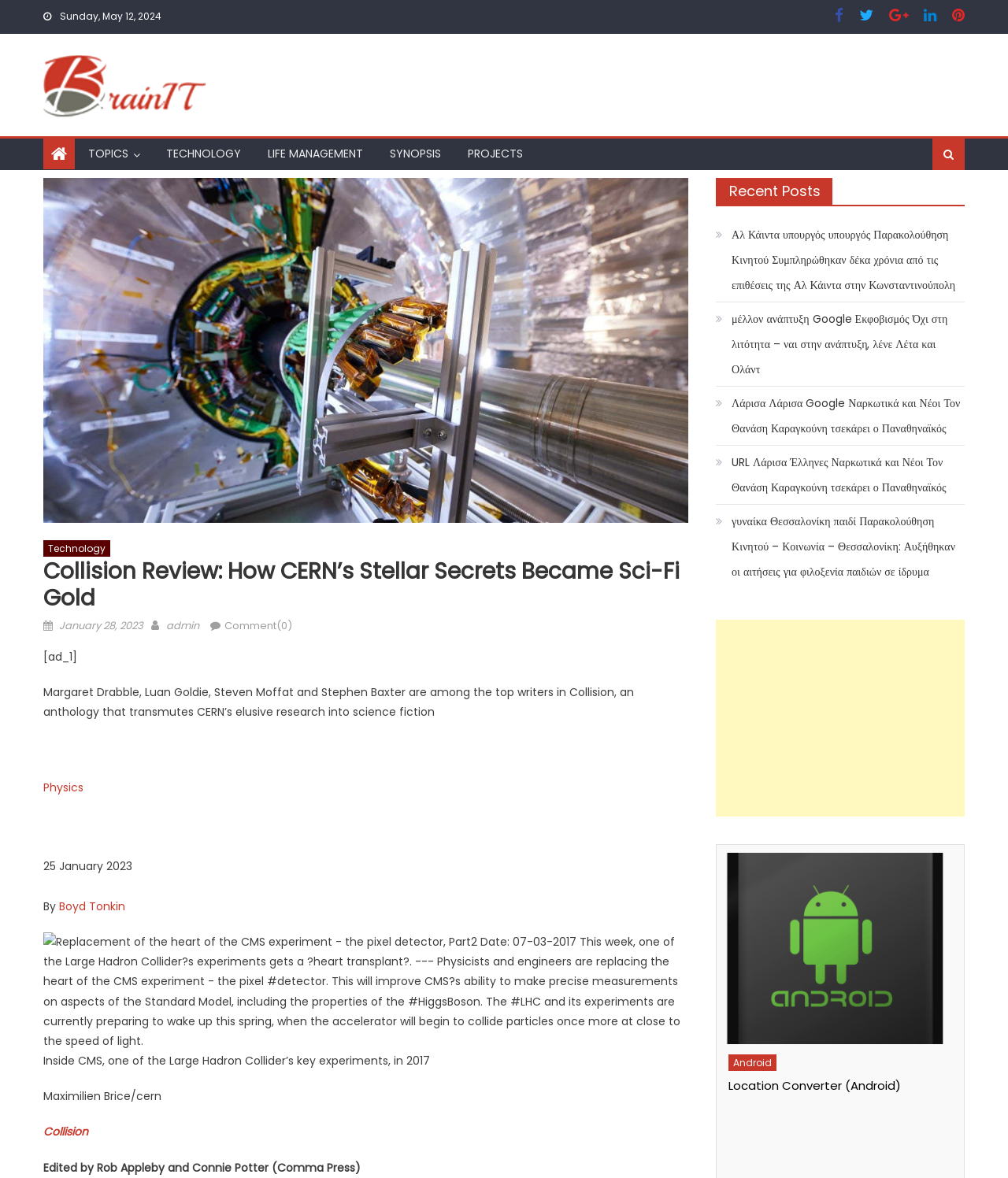Provide the bounding box coordinates of the section that needs to be clicked to accomplish the following instruction: "Read the article 'Collision Review: How CERN’s Stellar Secrets Became Sci-Fi Gold'."

[0.043, 0.474, 0.683, 0.519]